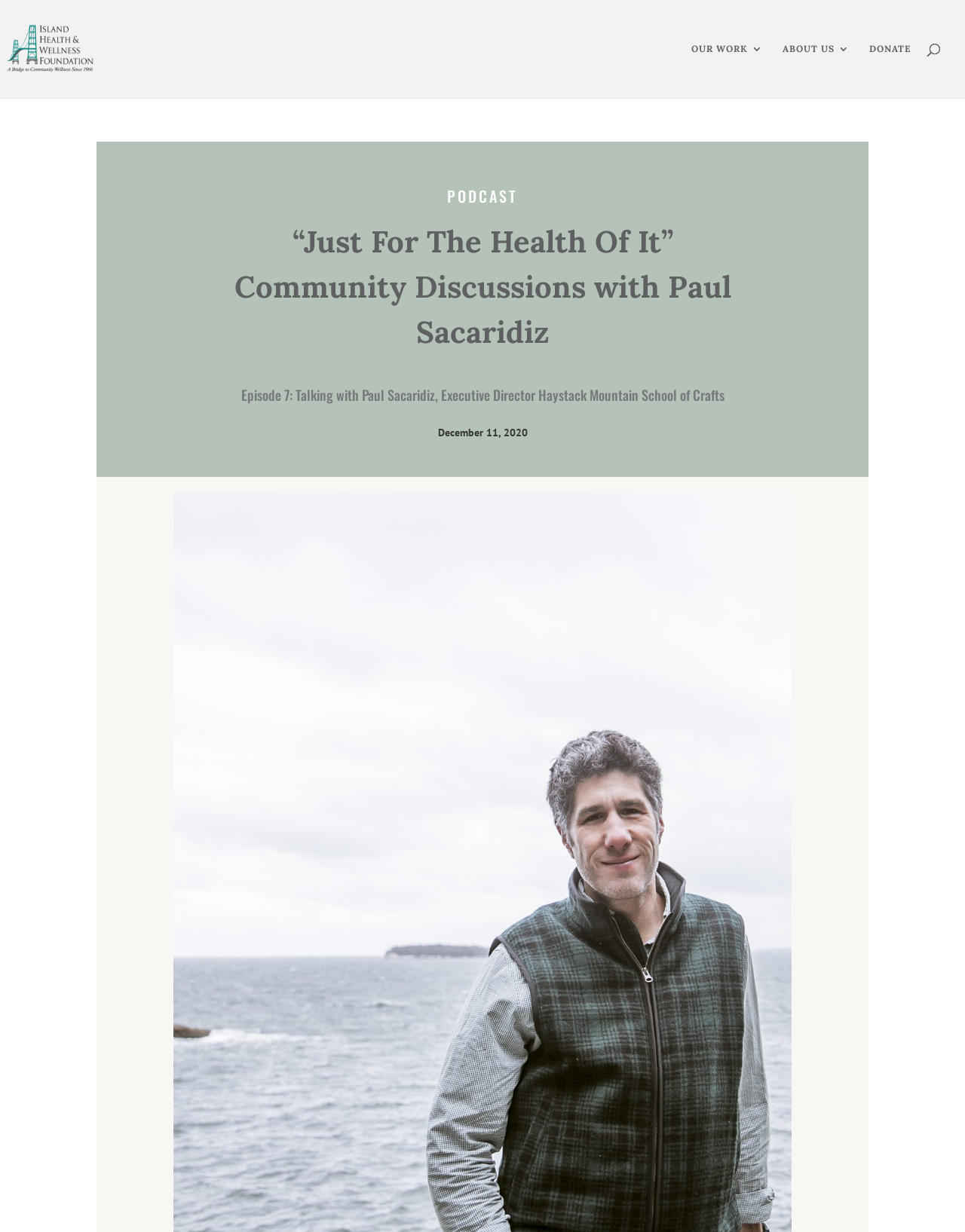Give a concise answer of one word or phrase to the question: 
How many main navigation links are there?

3